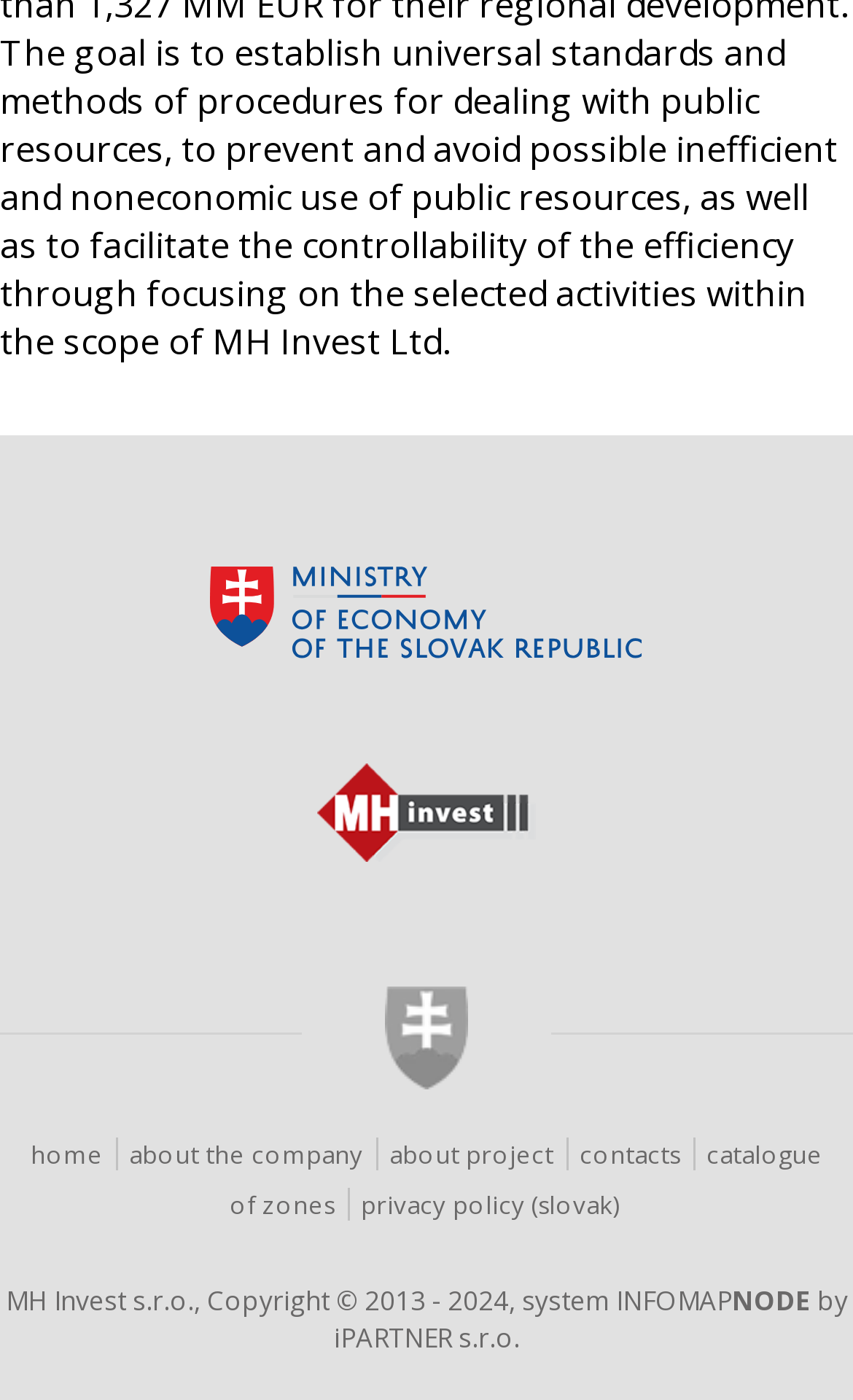How many links are in the navigation menu?
Deliver a detailed and extensive answer to the question.

I counted the links in the navigation menu and found 5 links: 'home', 'about the company', 'about project', 'contacts', and 'catalogue of zones'. These links are located at the bottom of the page with y1 coordinates around 0.812.